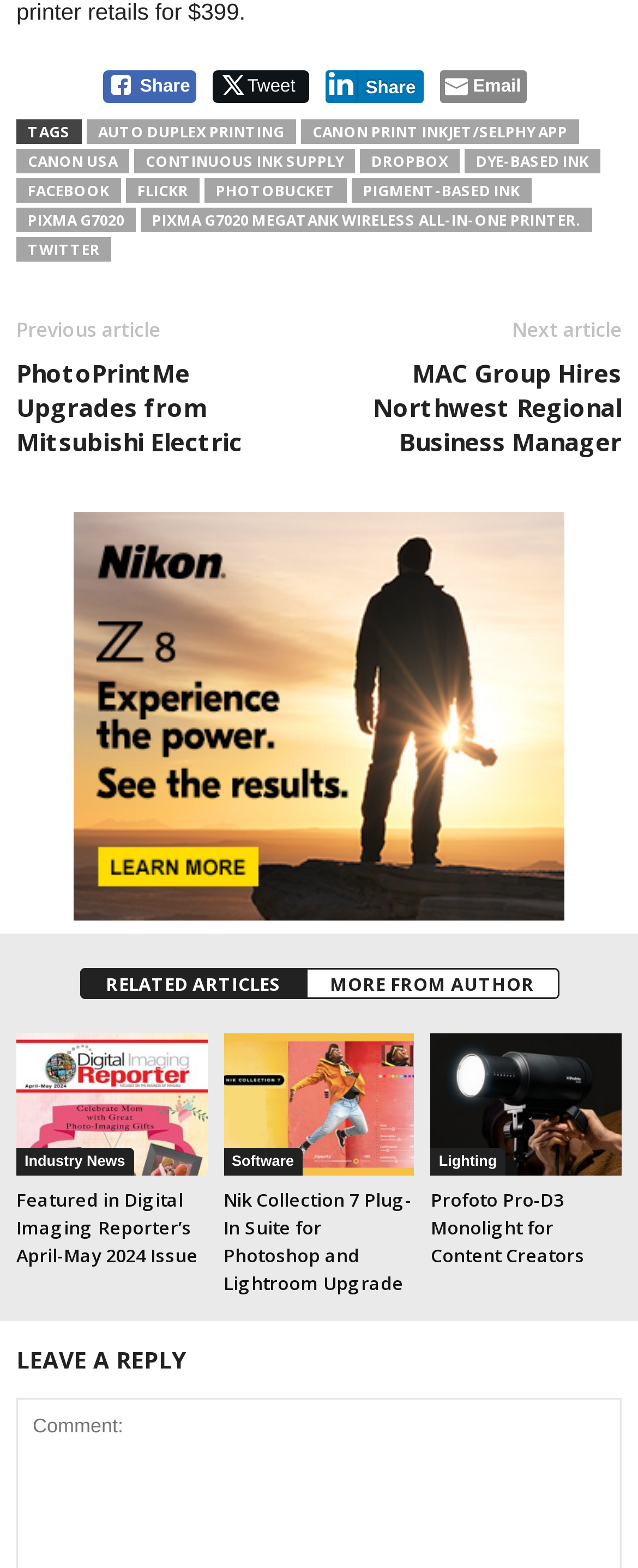Determine the bounding box coordinates of the region that needs to be clicked to achieve the task: "Tweet".

[0.388, 0.049, 0.463, 0.061]